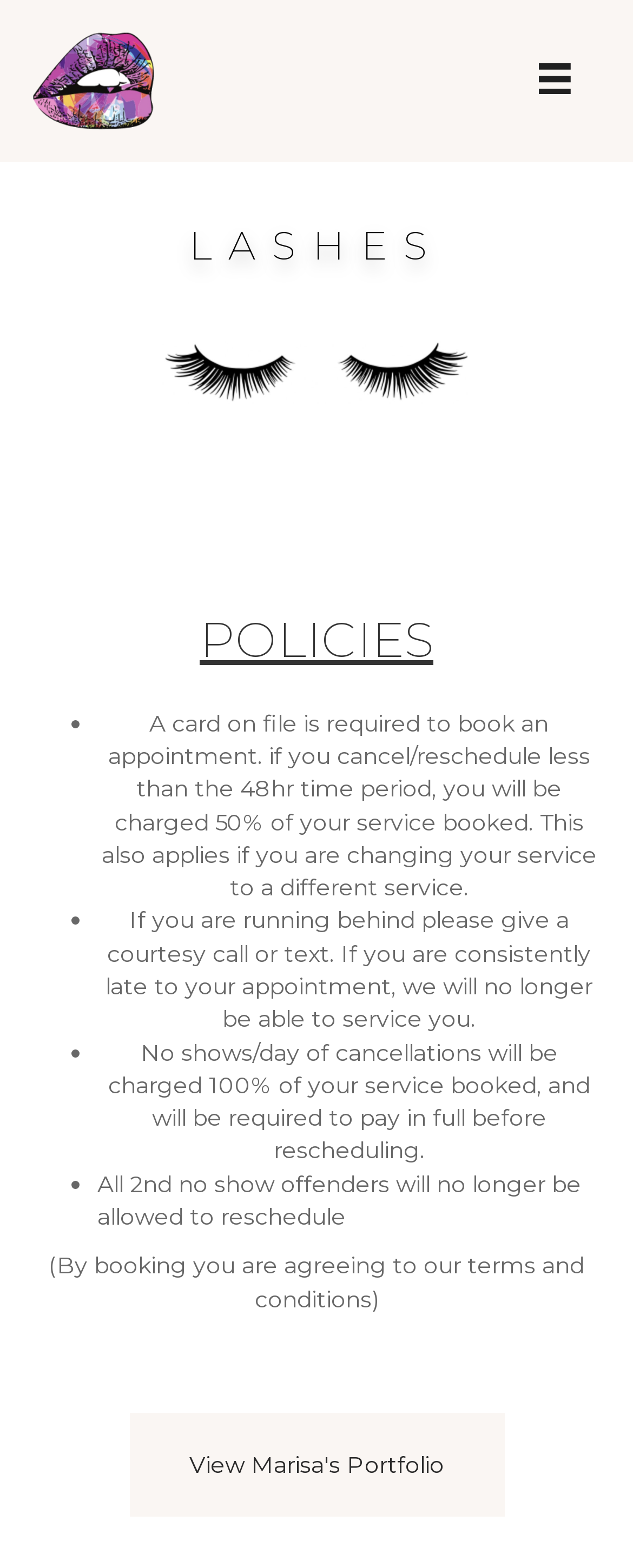Give a succinct answer to this question in a single word or phrase: 
What are the policies of Payneless Beauty?

Cancellation, lateness, no shows